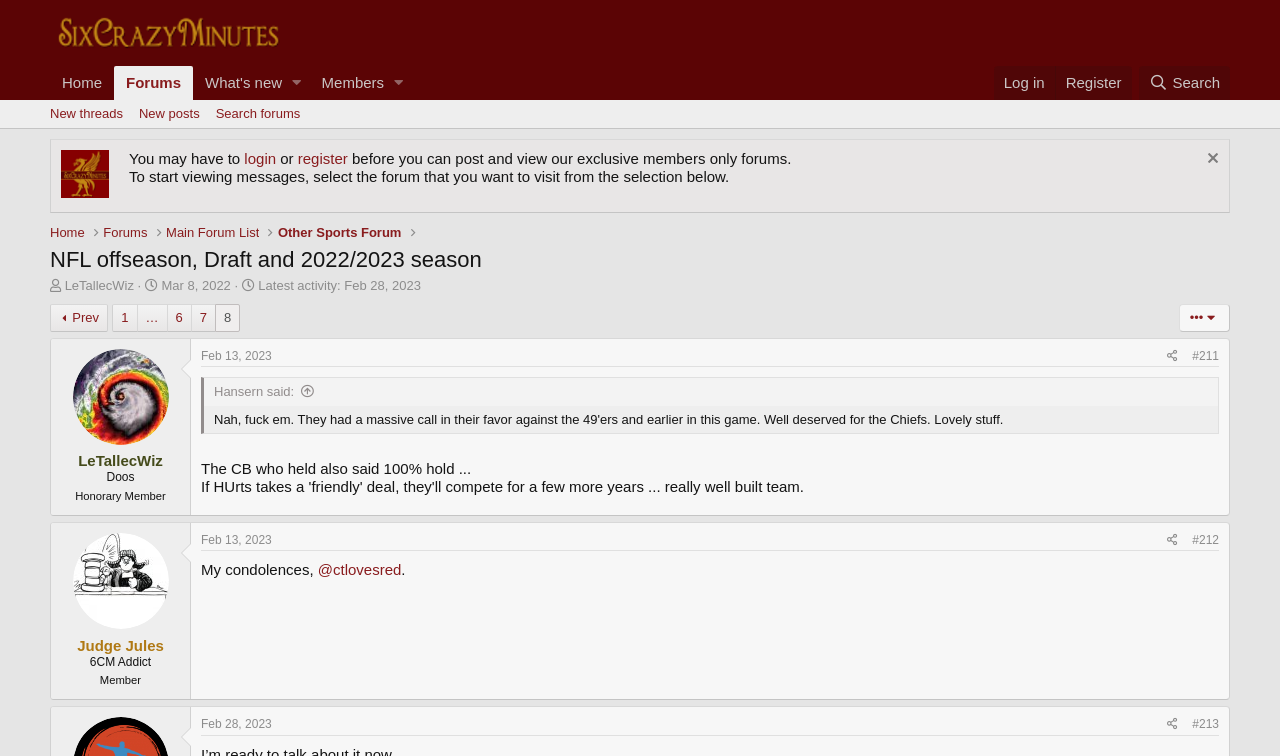Identify the bounding box coordinates for the UI element that matches this description: "Main Forum List".

[0.13, 0.294, 0.203, 0.32]